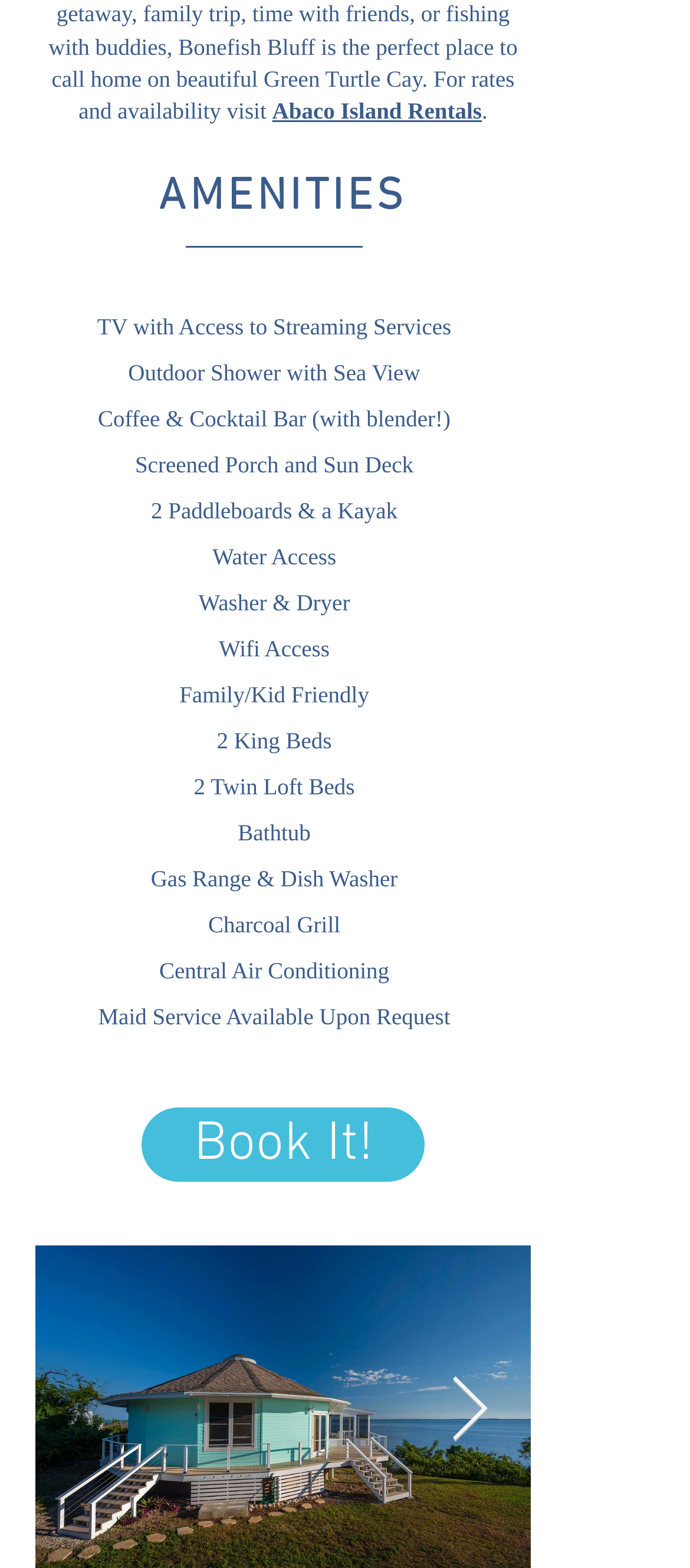What is the first amenity listed? Analyze the screenshot and reply with just one word or a short phrase.

TV with Access to Streaming Services